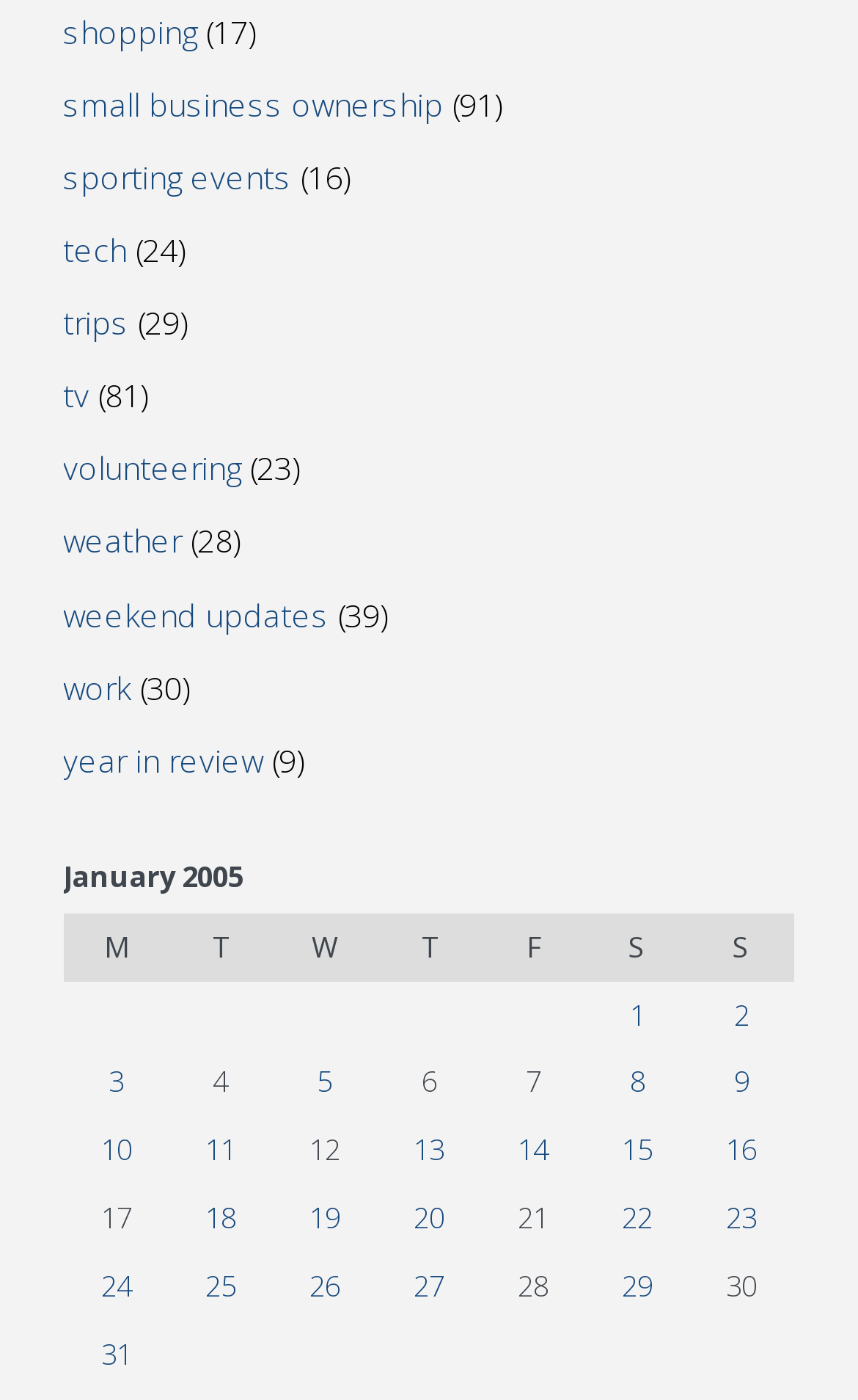Please identify the bounding box coordinates of the clickable area that will allow you to execute the instruction: "check posts published on January 23, 2005".

[0.846, 0.855, 0.882, 0.884]